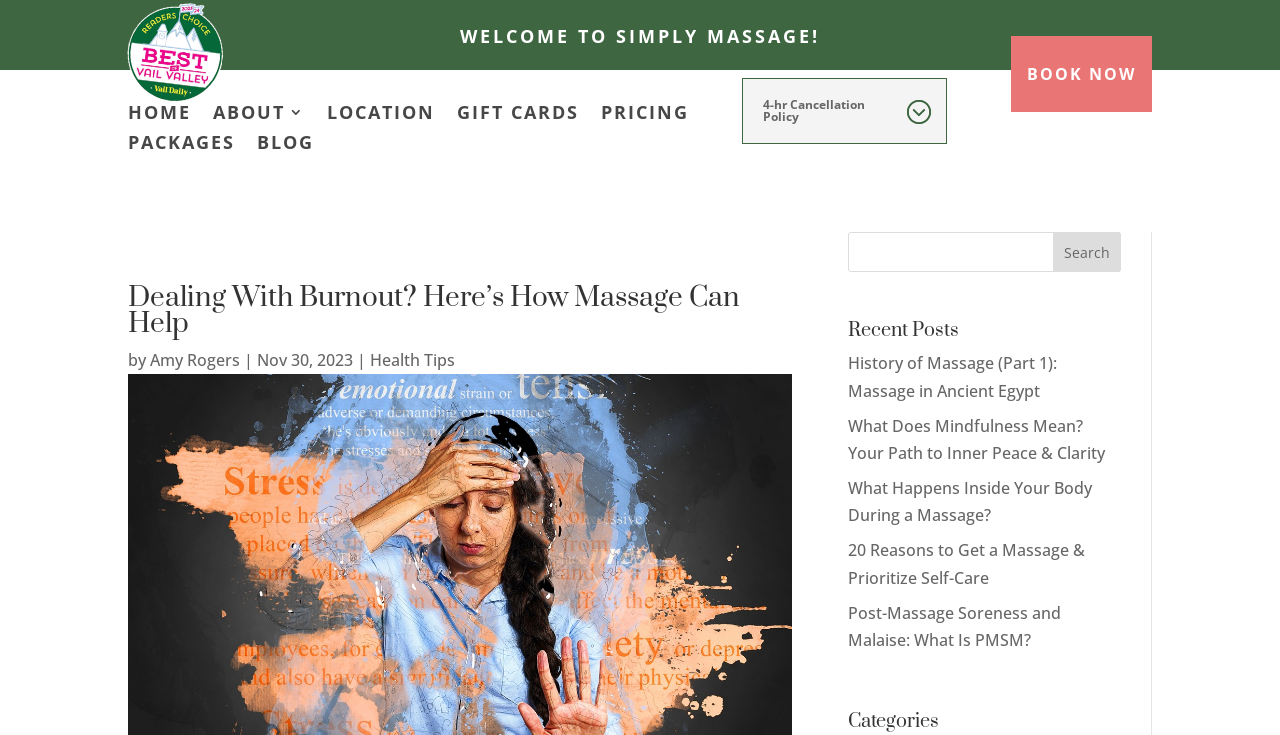Please identify the bounding box coordinates of the element's region that I should click in order to complete the following instruction: "Click the 'BOOK NOW' button". The bounding box coordinates consist of four float numbers between 0 and 1, i.e., [left, top, right, bottom].

[0.79, 0.049, 0.9, 0.153]